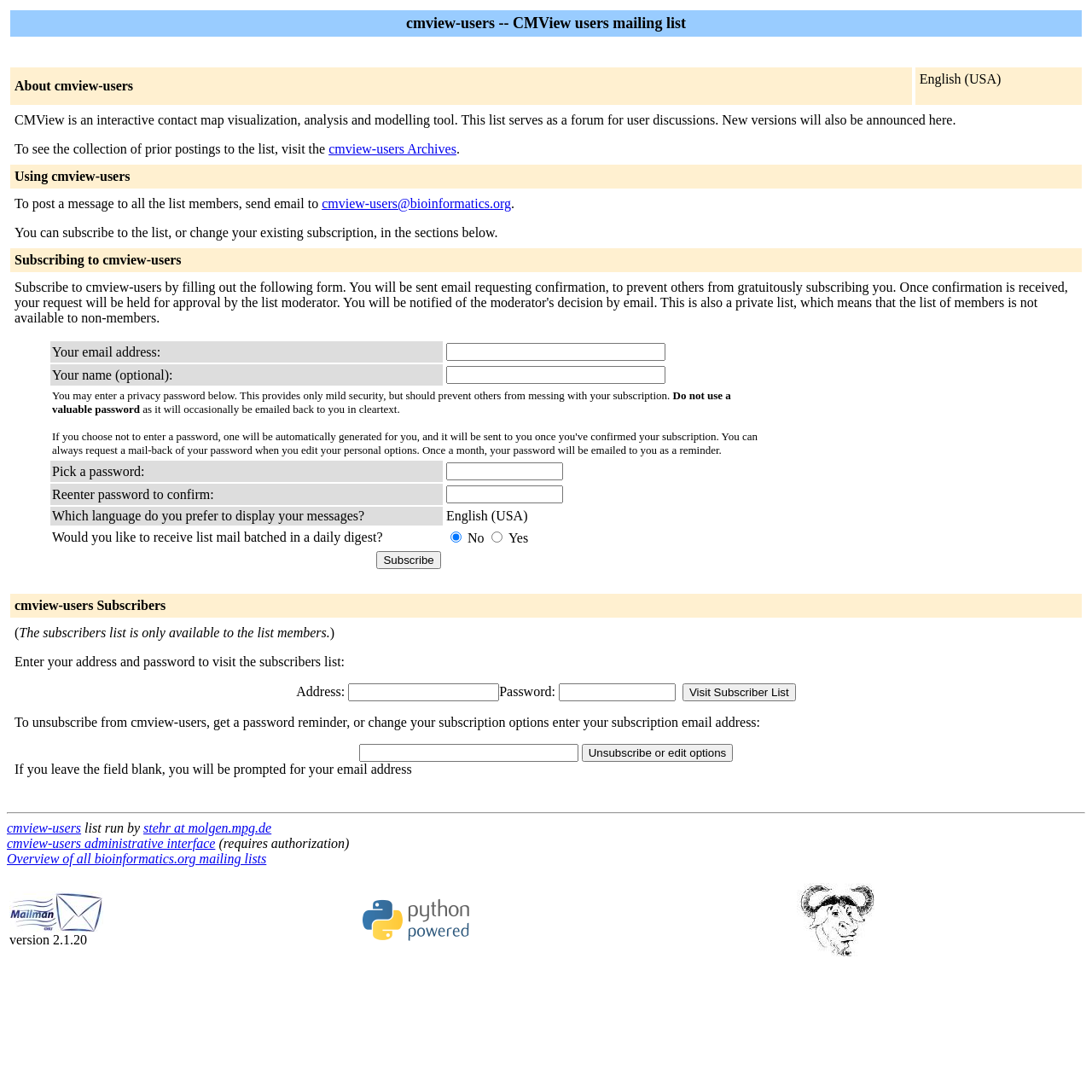Please specify the bounding box coordinates of the clickable region necessary for completing the following instruction: "Contact CMO Sync for web design services". The coordinates must consist of four float numbers between 0 and 1, i.e., [left, top, right, bottom].

None